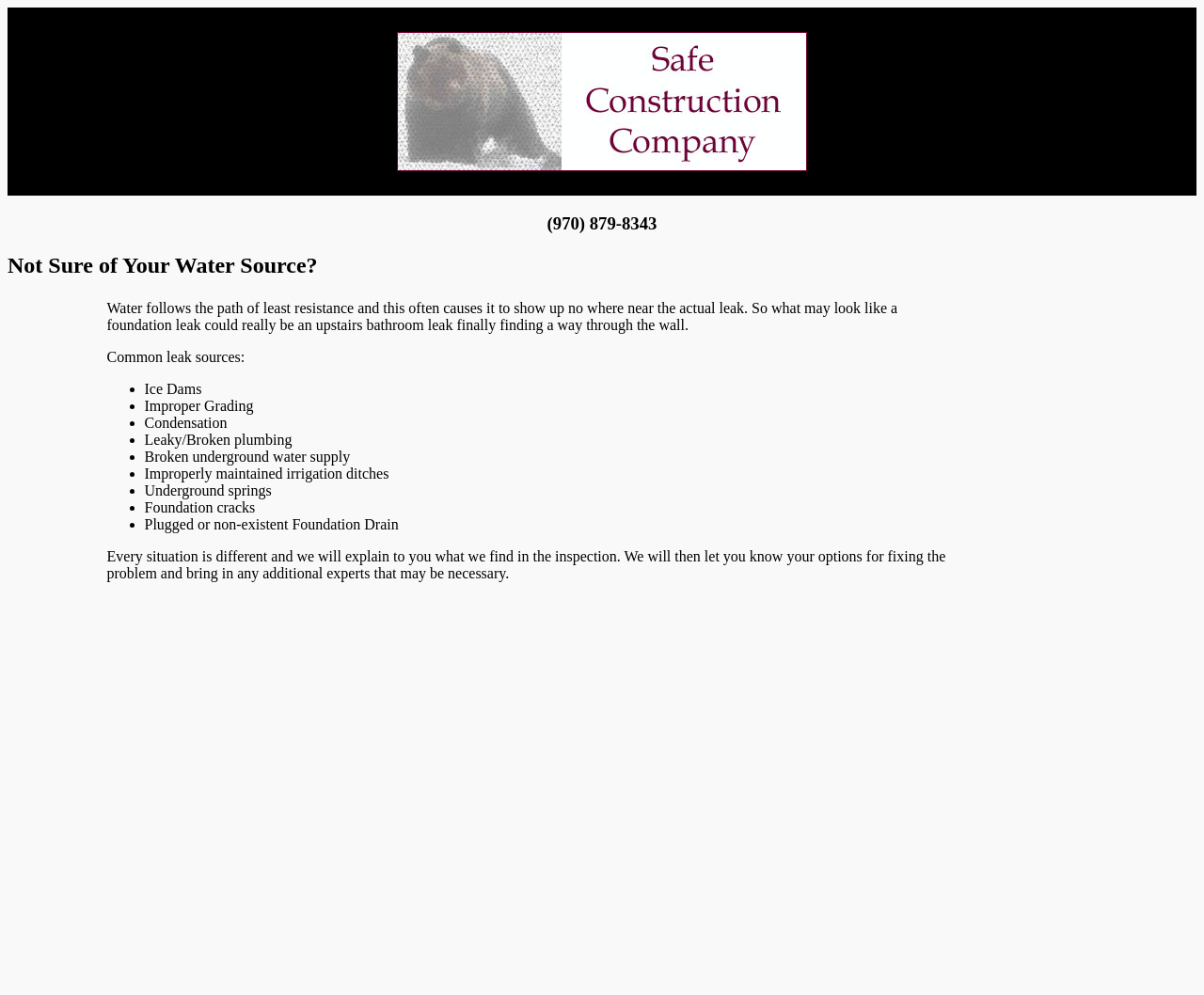Given the description "alt="Safe Construction Company"", determine the bounding box of the corresponding UI element.

[0.33, 0.159, 0.67, 0.175]